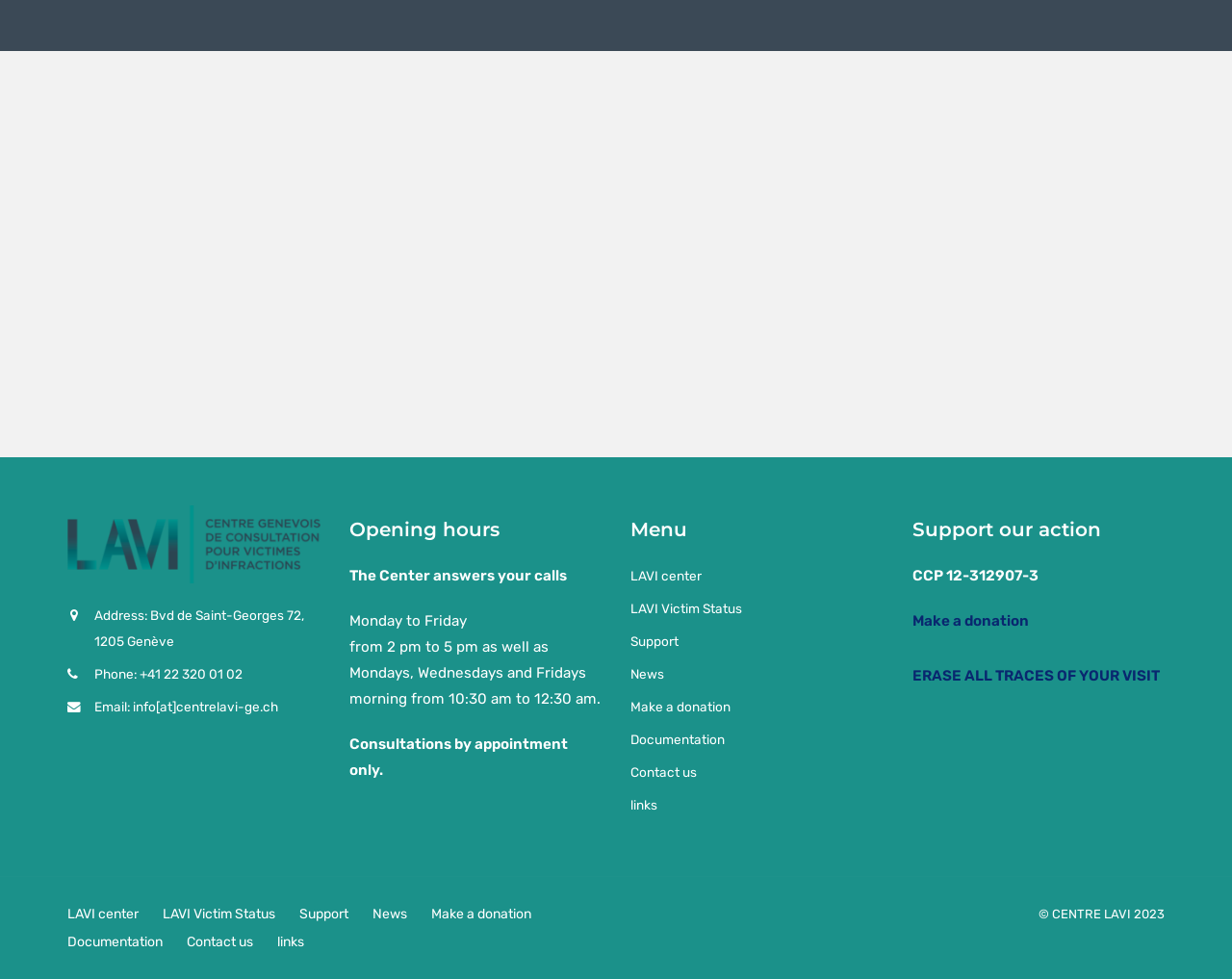What is the purpose of the 'ERASE ALL TRACES OF YOUR VISIT' link?
Answer the question with just one word or phrase using the image.

To erase all traces of the visit